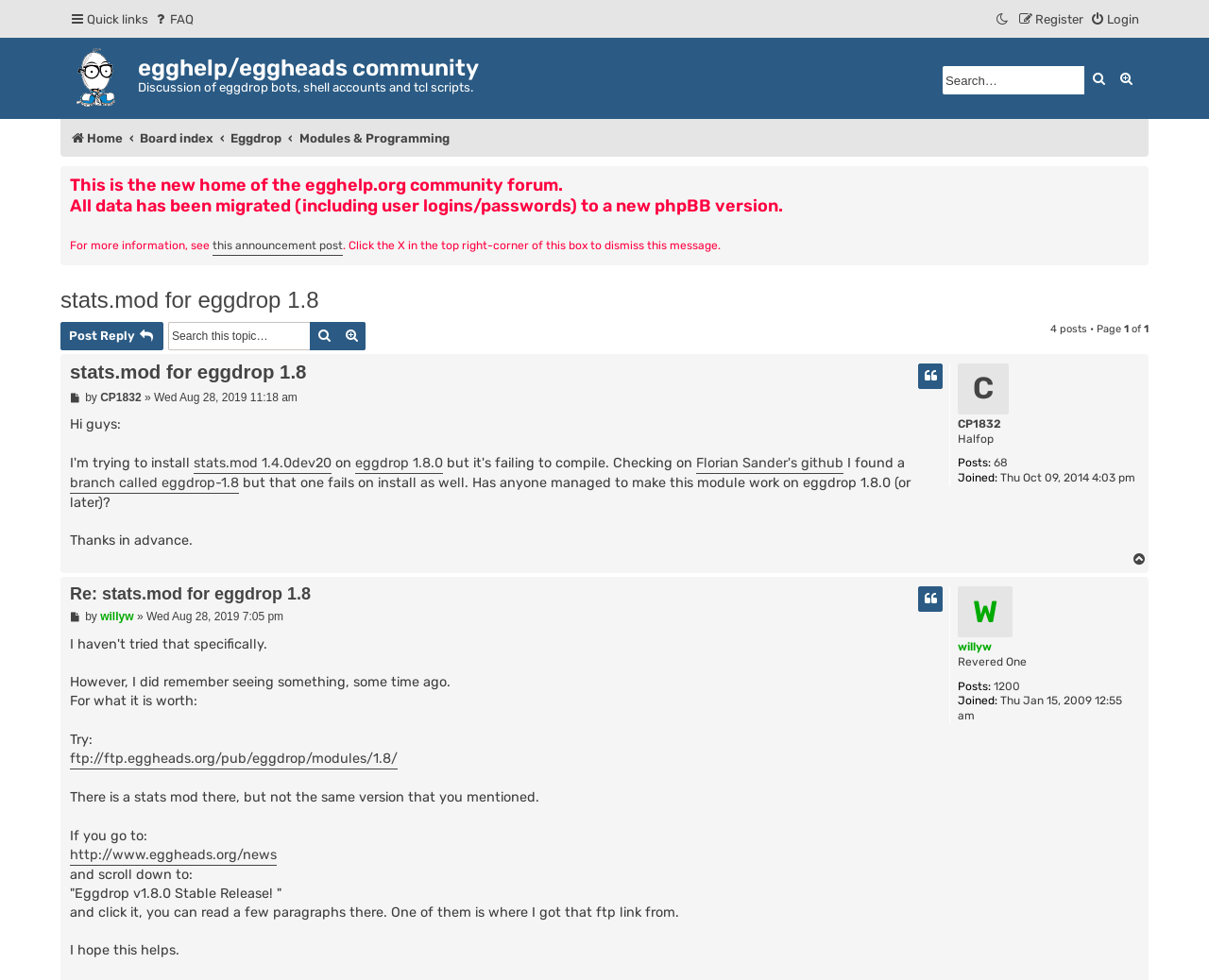Please specify the bounding box coordinates of the clickable section necessary to execute the following command: "Quote a post".

[0.759, 0.371, 0.78, 0.397]